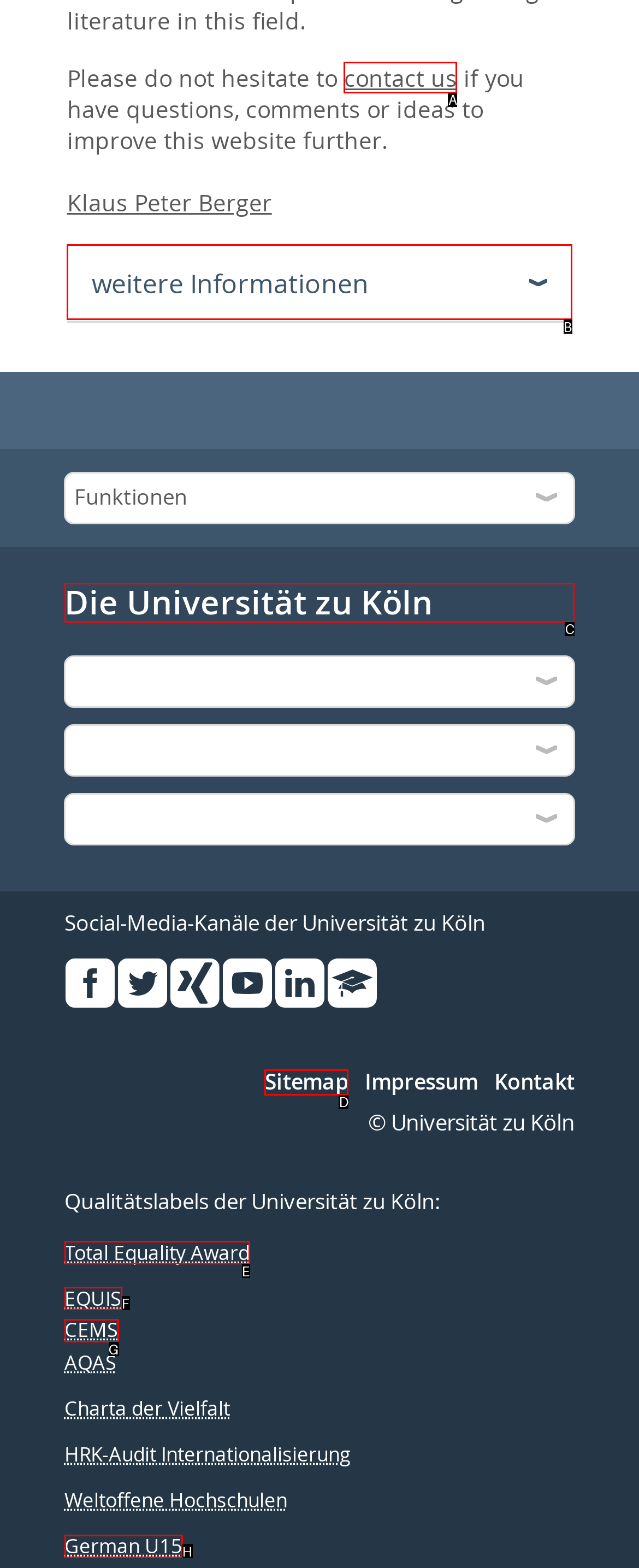Determine which HTML element to click to execute the following task: visit weitere Informationen Answer with the letter of the selected option.

B